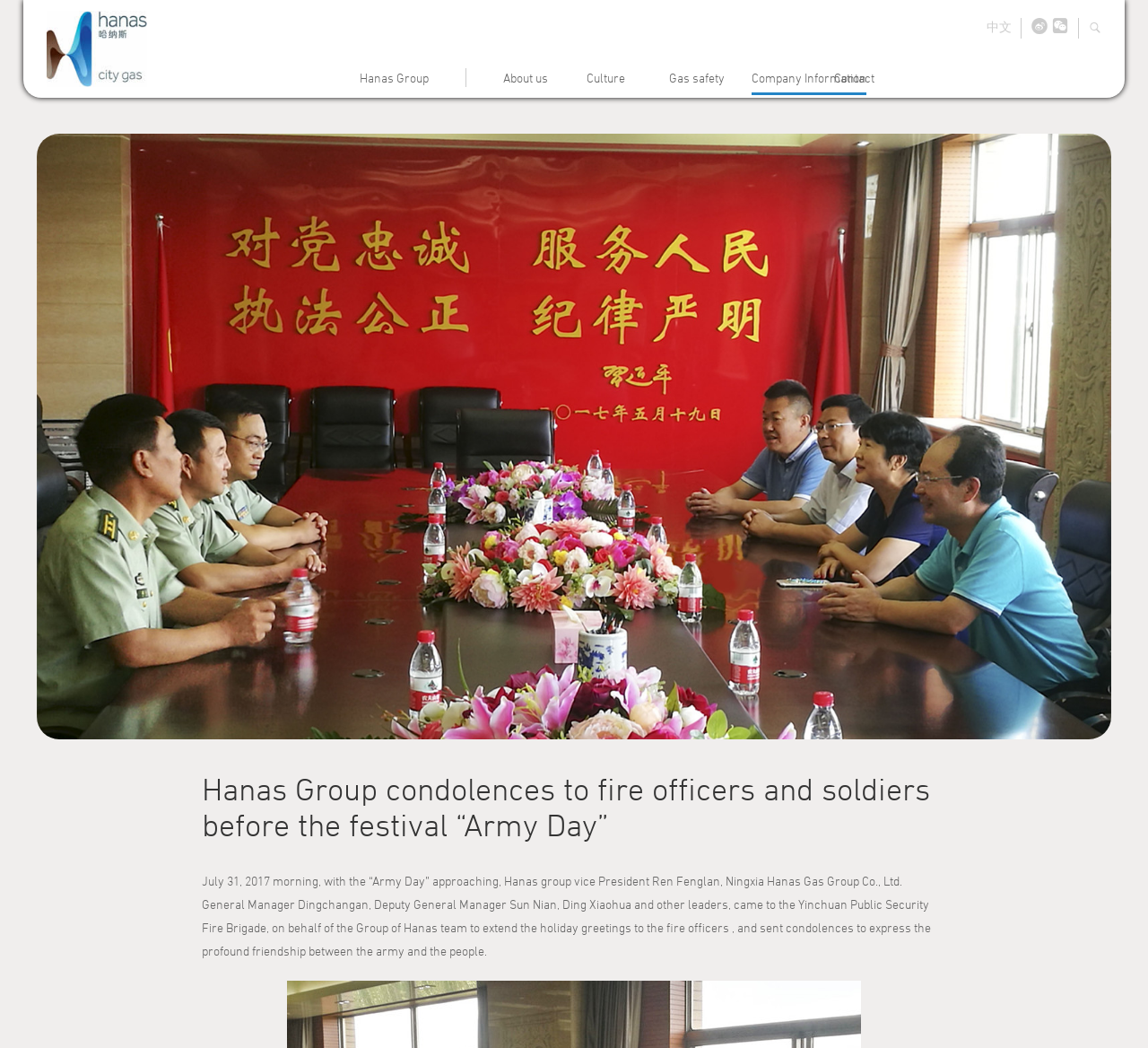Locate the bounding box coordinates of the clickable element to fulfill the following instruction: "Contact Hanas Group". Provide the coordinates as four float numbers between 0 and 1 in the format [left, top, right, bottom].

[0.727, 0.065, 0.762, 0.091]